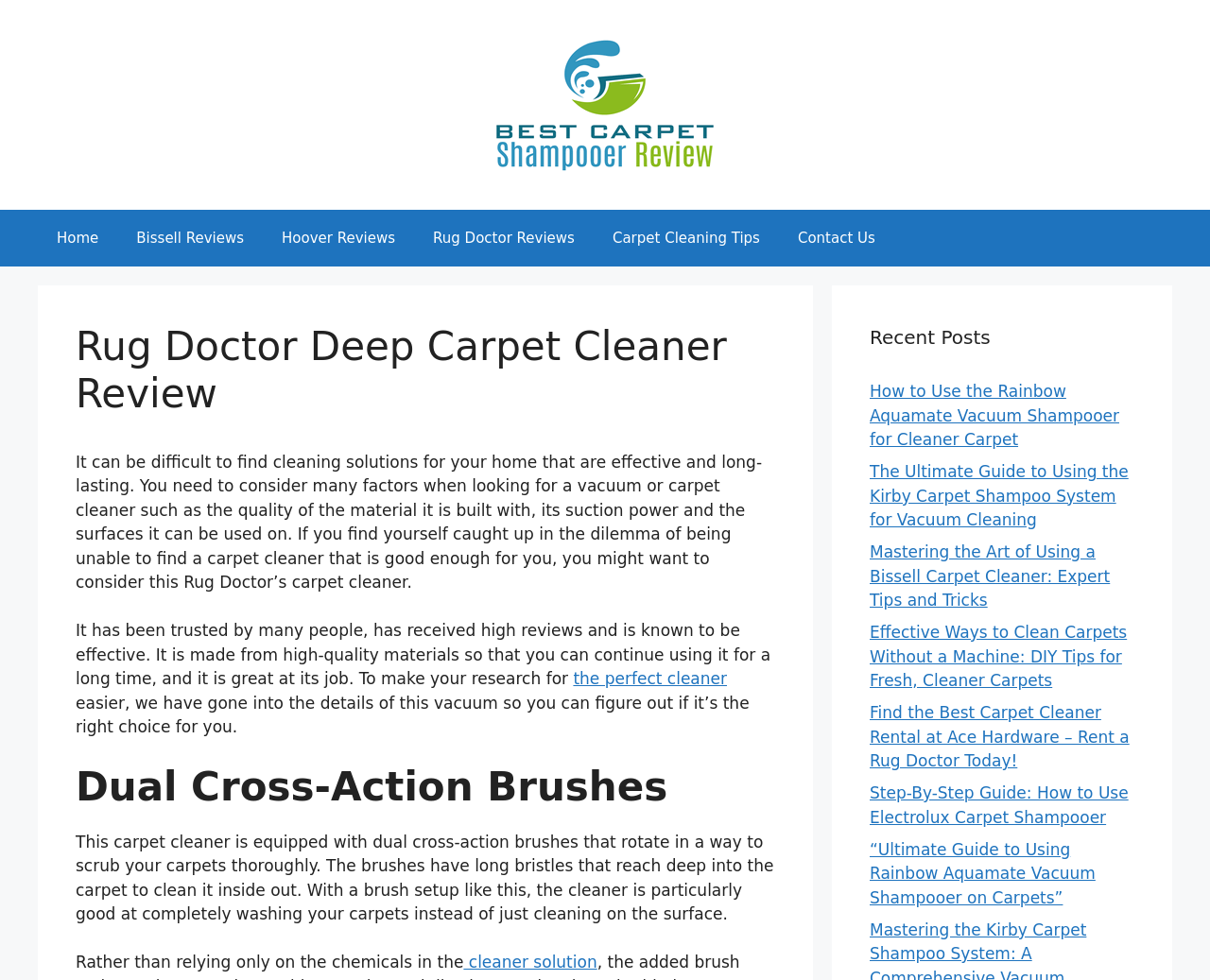Provide an in-depth caption for the webpage.

The webpage is a review of the Rug Doctor Deep Carpet Cleaner. At the top, there is a banner with a link to the website "bestcarpetshampooerreview.com" and an image of the website's logo. Below the banner, there is a navigation menu with links to different sections of the website, including "Home", "Bissell Reviews", "Hoover Reviews", "Rug Doctor Reviews", "Carpet Cleaning Tips", and "Contact Us".

The main content of the webpage is divided into sections. The first section has a heading "Rug Doctor Deep Carpet Cleaner Review" and a brief introduction to the product, stating that it has been trusted by many people, has received high reviews, and is known to be effective. The introduction is followed by a paragraph of text that discusses the importance of finding a good carpet cleaner and how this product can be a good choice.

The next section has a heading "Dual Cross-Action Brushes" and describes the features of the carpet cleaner's brushes, including their ability to scrub carpets thoroughly and reach deep into the carpet to clean it inside out.

There are also several links to other articles on the website, including "Recent Posts" with links to articles about using different vacuum shampooers and carpet cleaning tips.

Overall, the webpage is a review of the Rug Doctor Deep Carpet Cleaner, with a focus on its features and benefits, as well as links to other related articles on the website.